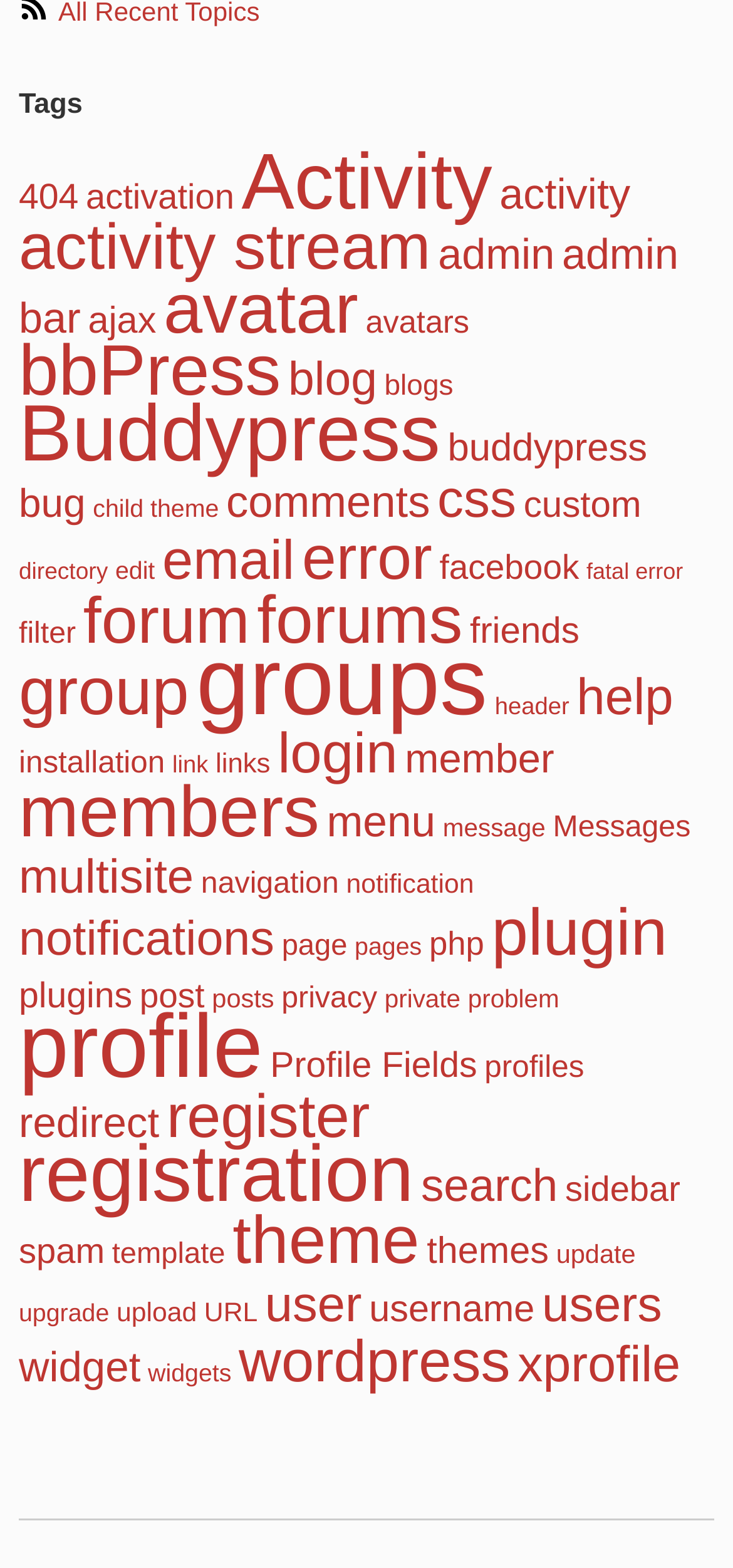Please indicate the bounding box coordinates for the clickable area to complete the following task: "Explore 'avatar'". The coordinates should be specified as four float numbers between 0 and 1, i.e., [left, top, right, bottom].

[0.223, 0.171, 0.489, 0.222]